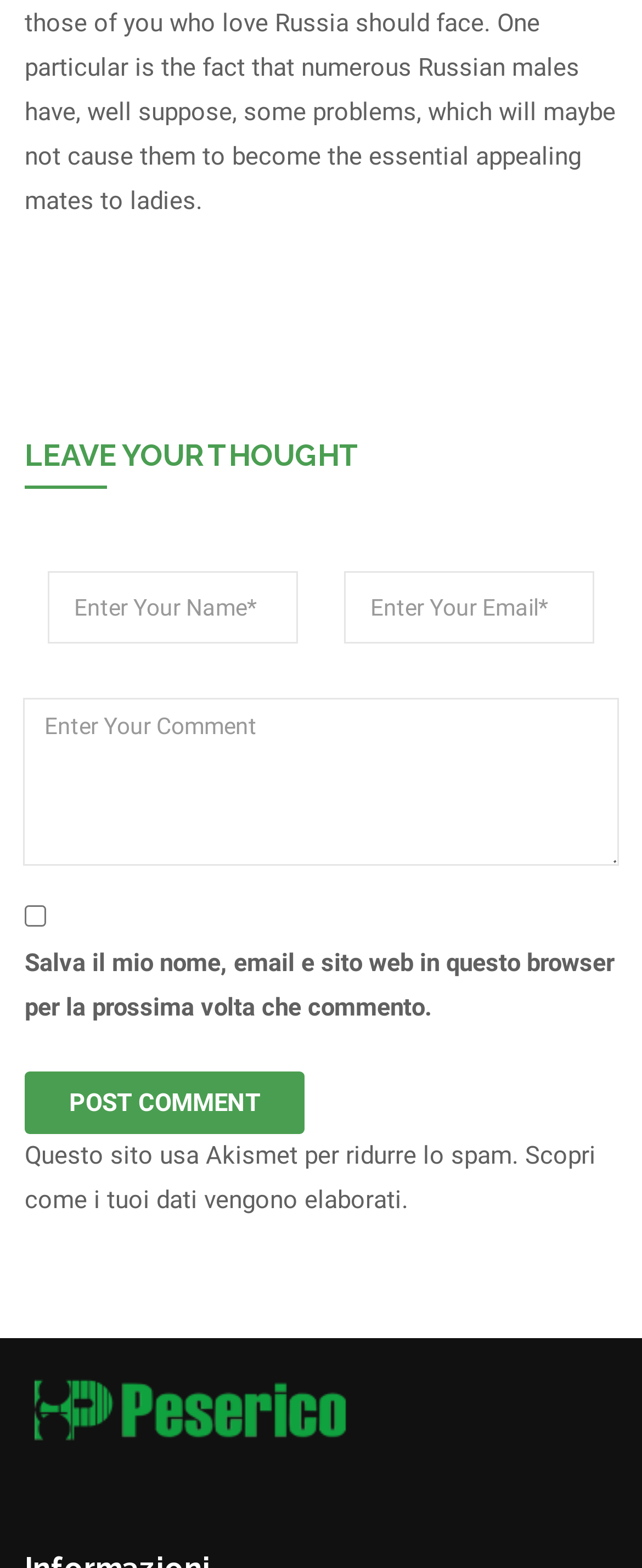Given the description "title="Print"", determine the bounding box of the corresponding UI element.

None